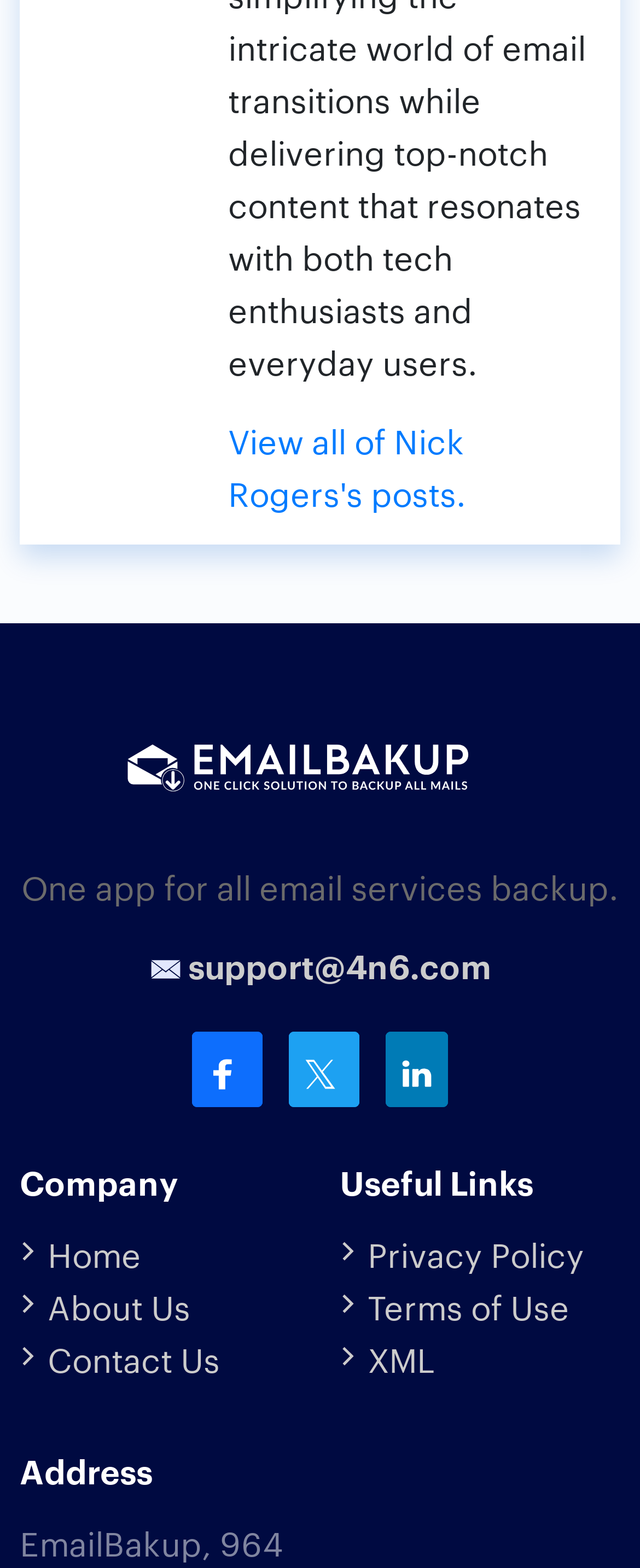How many navigation links are there?
Deliver a detailed and extensive answer to the question.

I counted the number of navigation links by looking at the links at the top of the page, which are Home, About Us, and Contact Us.